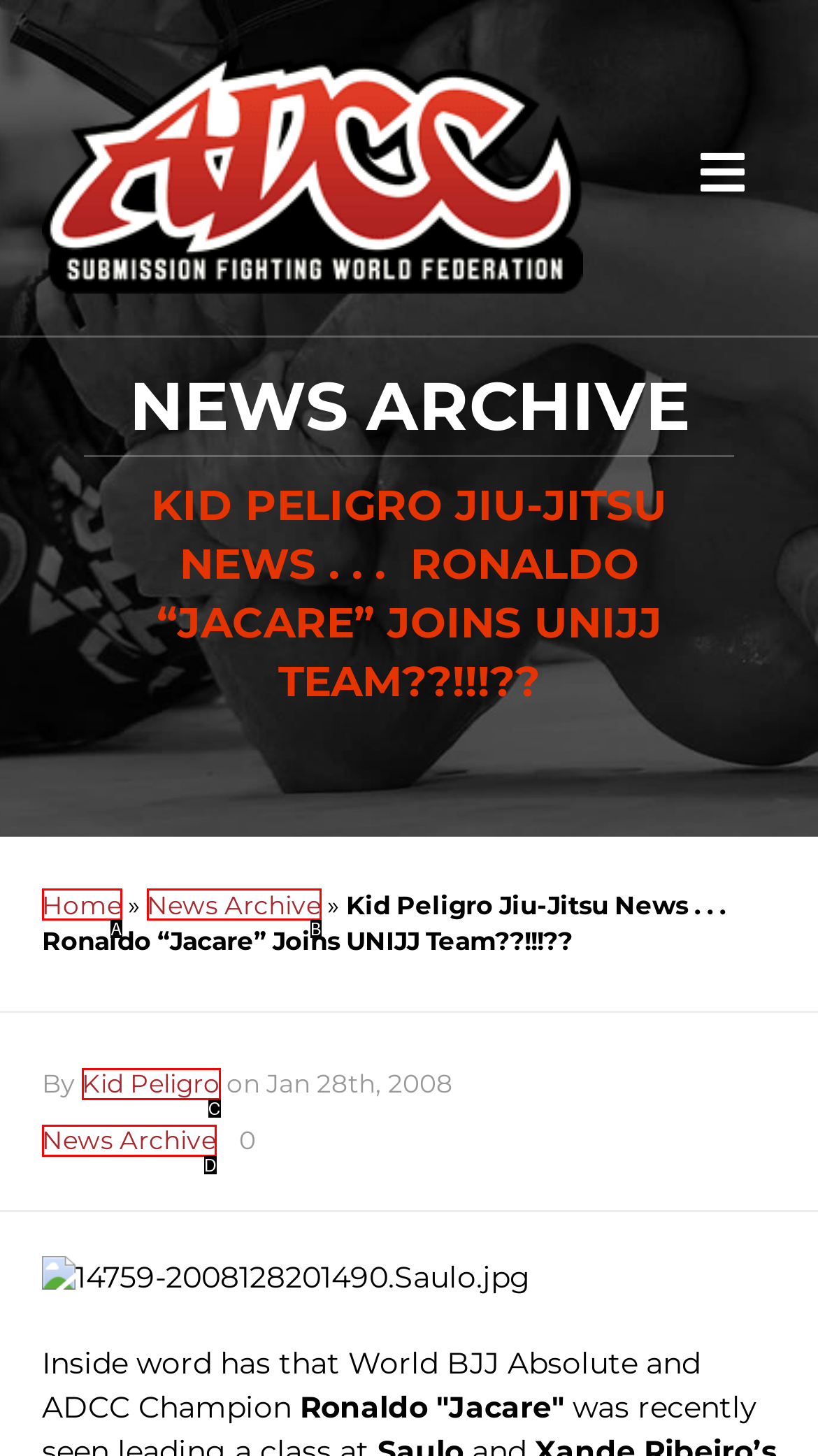Identify the HTML element that matches the description: Home. Provide the letter of the correct option from the choices.

A